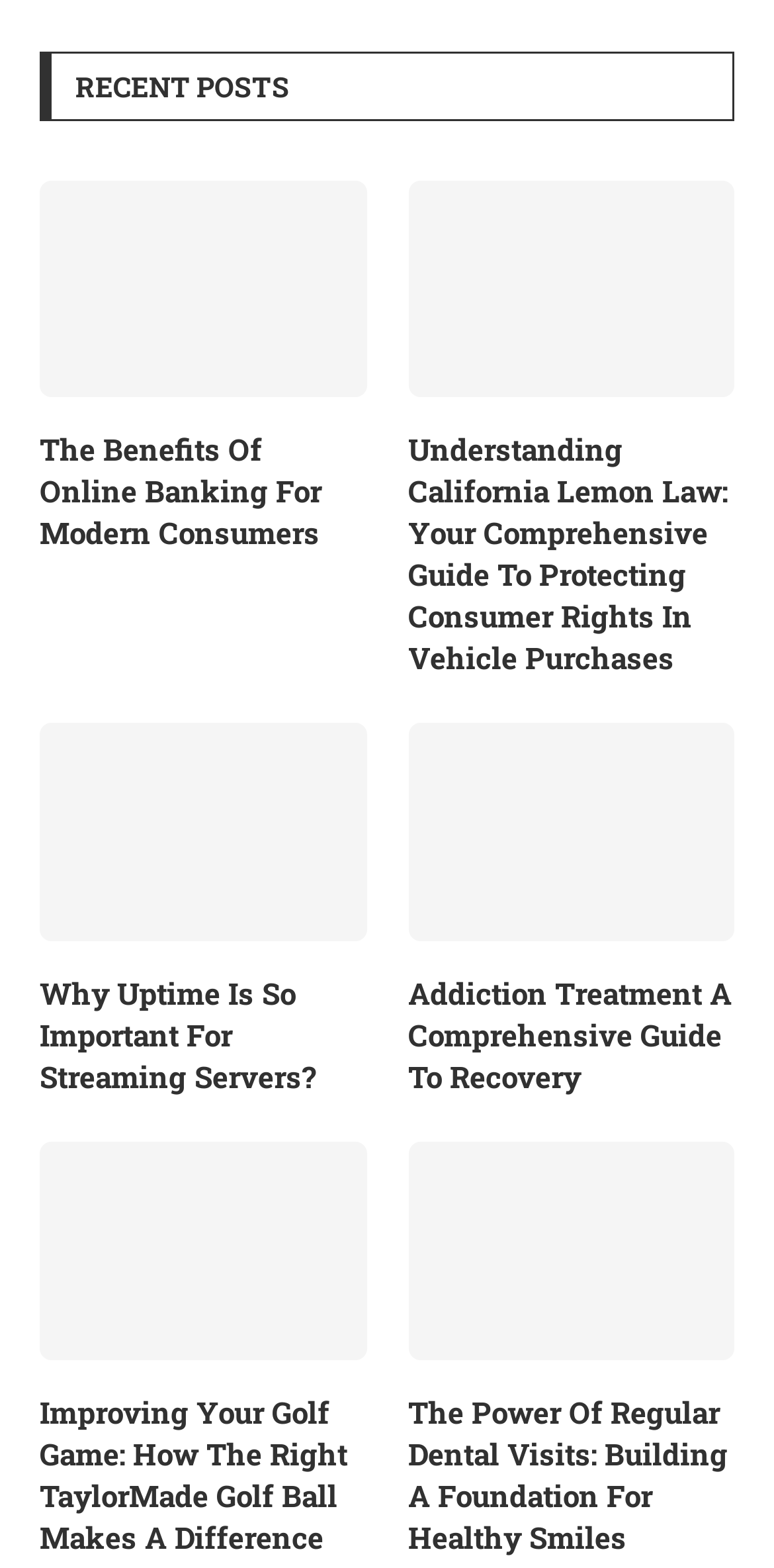Provide a brief response to the question below using one word or phrase:
What is the topic of the third post?

Streaming Servers